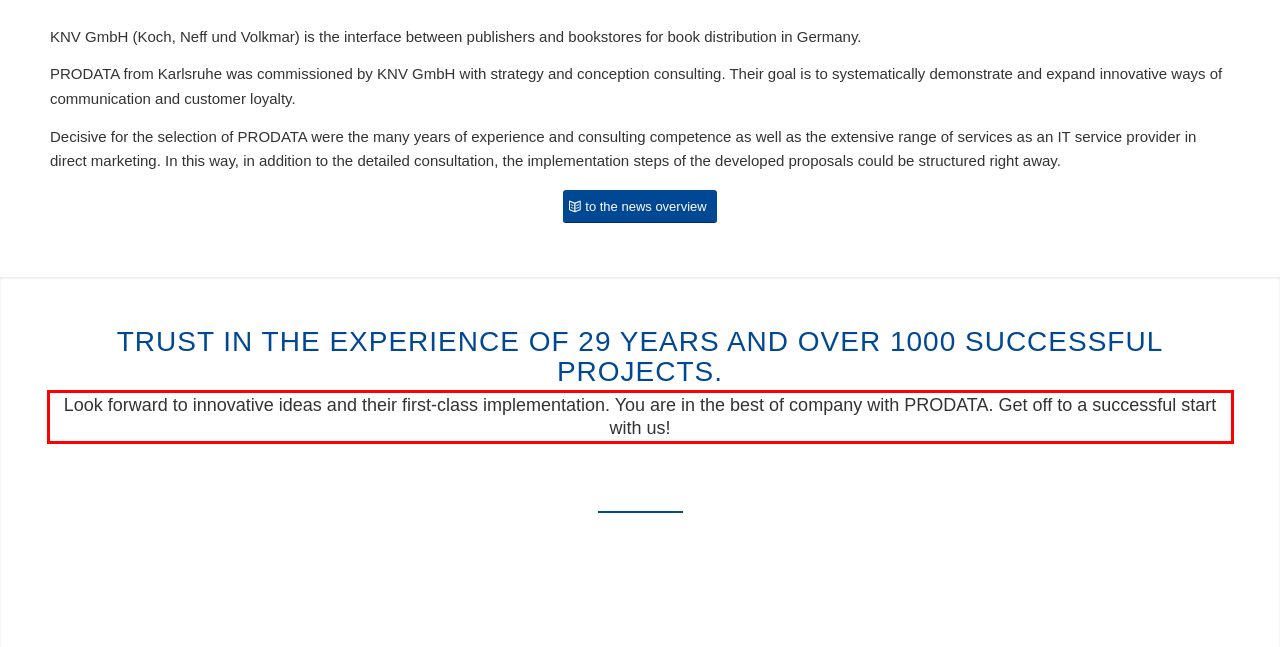Given a webpage screenshot with a red bounding box, perform OCR to read and deliver the text enclosed by the red bounding box.

Look forward to innovative ideas and their first-class implementation. You are in the best of company with PRODATA. Get off to a successful start with us!